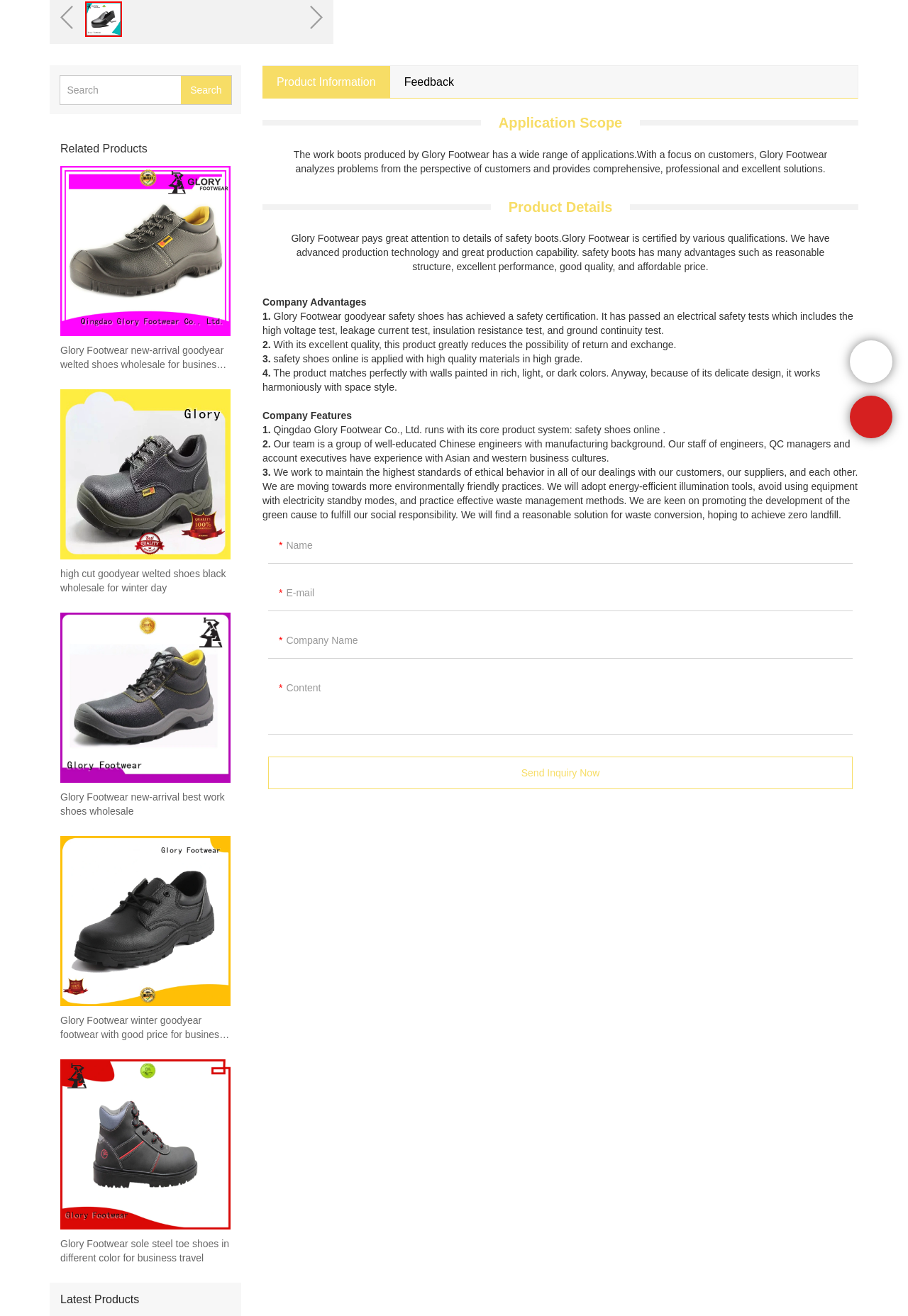Identify the bounding box for the UI element that is described as follows: "Feedback".

[0.429, 0.05, 0.516, 0.075]